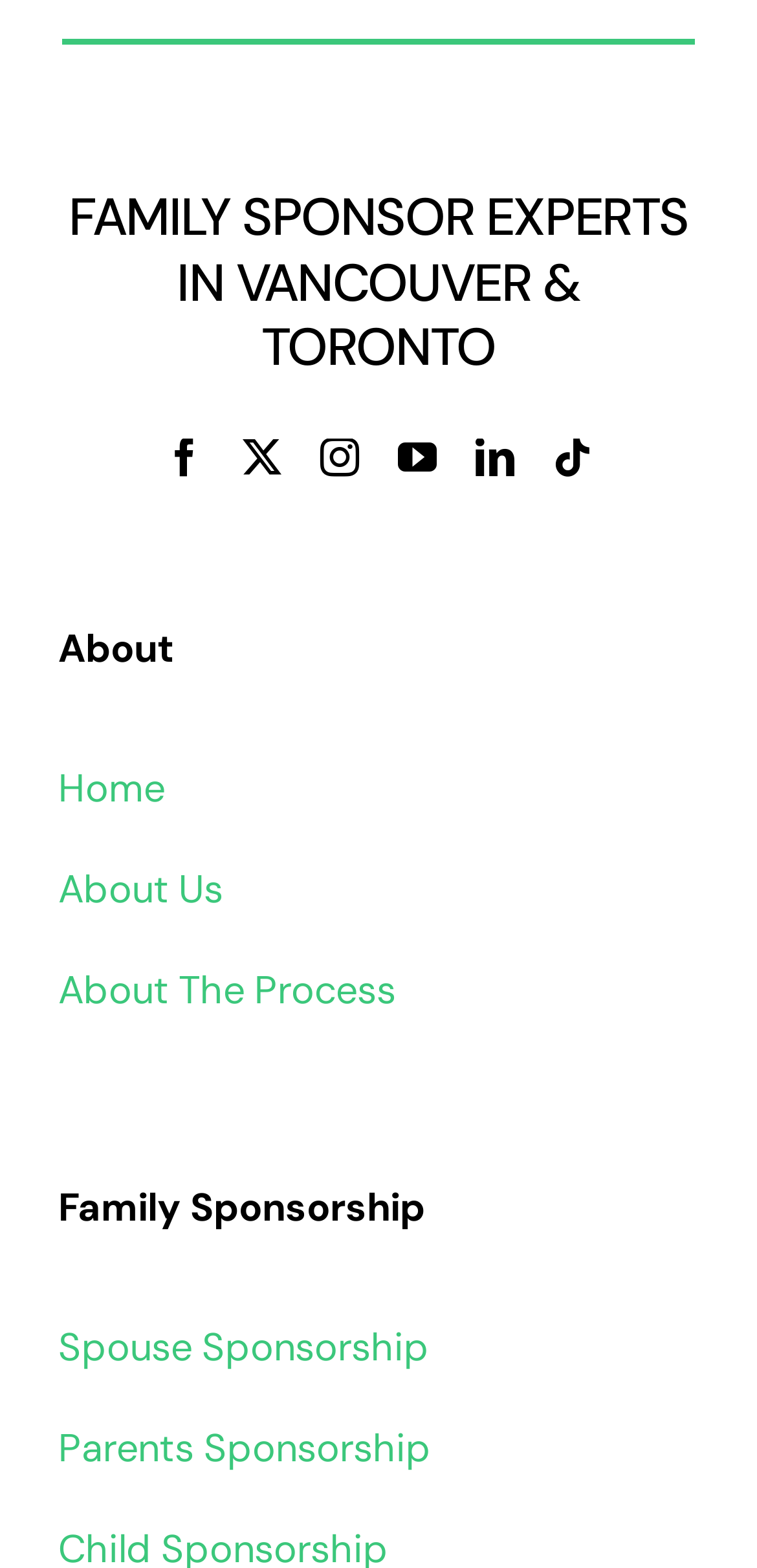How many social media links are there?
Based on the screenshot, give a detailed explanation to answer the question.

I counted the number of social media links at the top of the webpage, which are facebook, twitter, instagram, youtube, linkedin, and tiktok, and found that there are 6 in total.